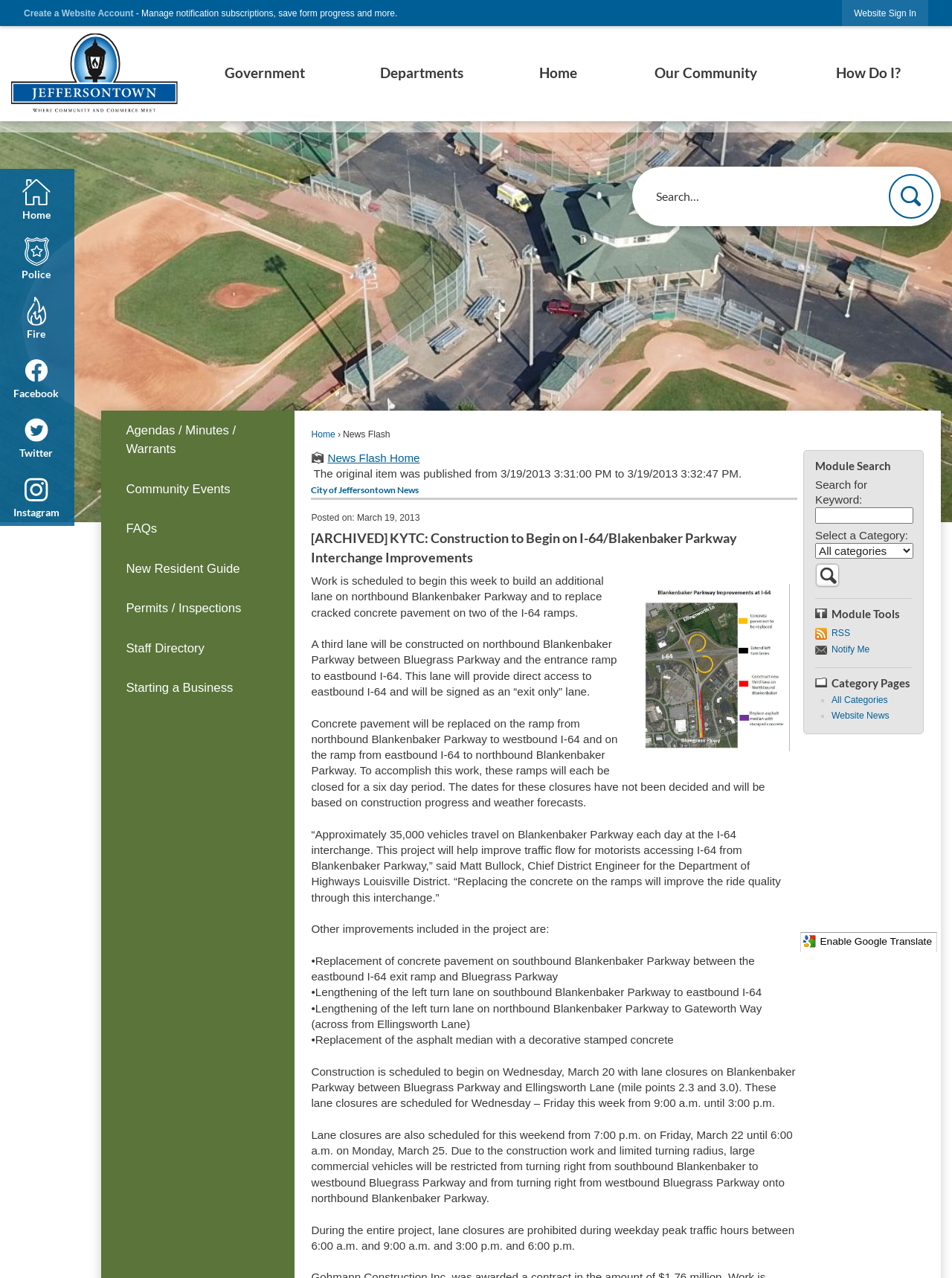Could you determine the bounding box coordinates of the clickable element to complete the instruction: "Go to Home Page"? Provide the coordinates as four float numbers between 0 and 1, i.e., [left, top, right, bottom].

[0.012, 0.026, 0.187, 0.088]